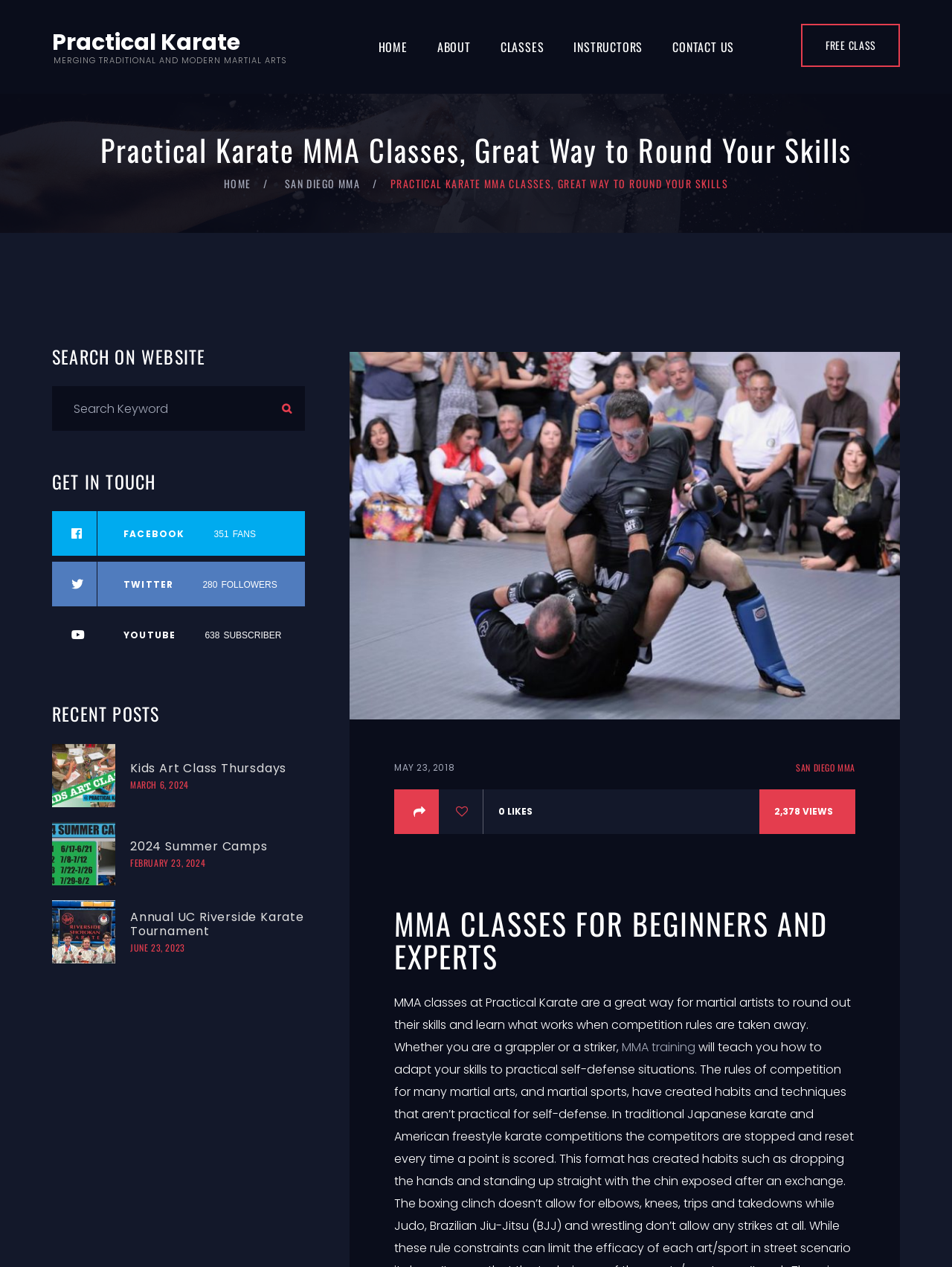Please specify the bounding box coordinates of the clickable region to carry out the following instruction: "Search on the website". The coordinates should be four float numbers between 0 and 1, in the format [left, top, right, bottom].

[0.055, 0.305, 0.32, 0.34]